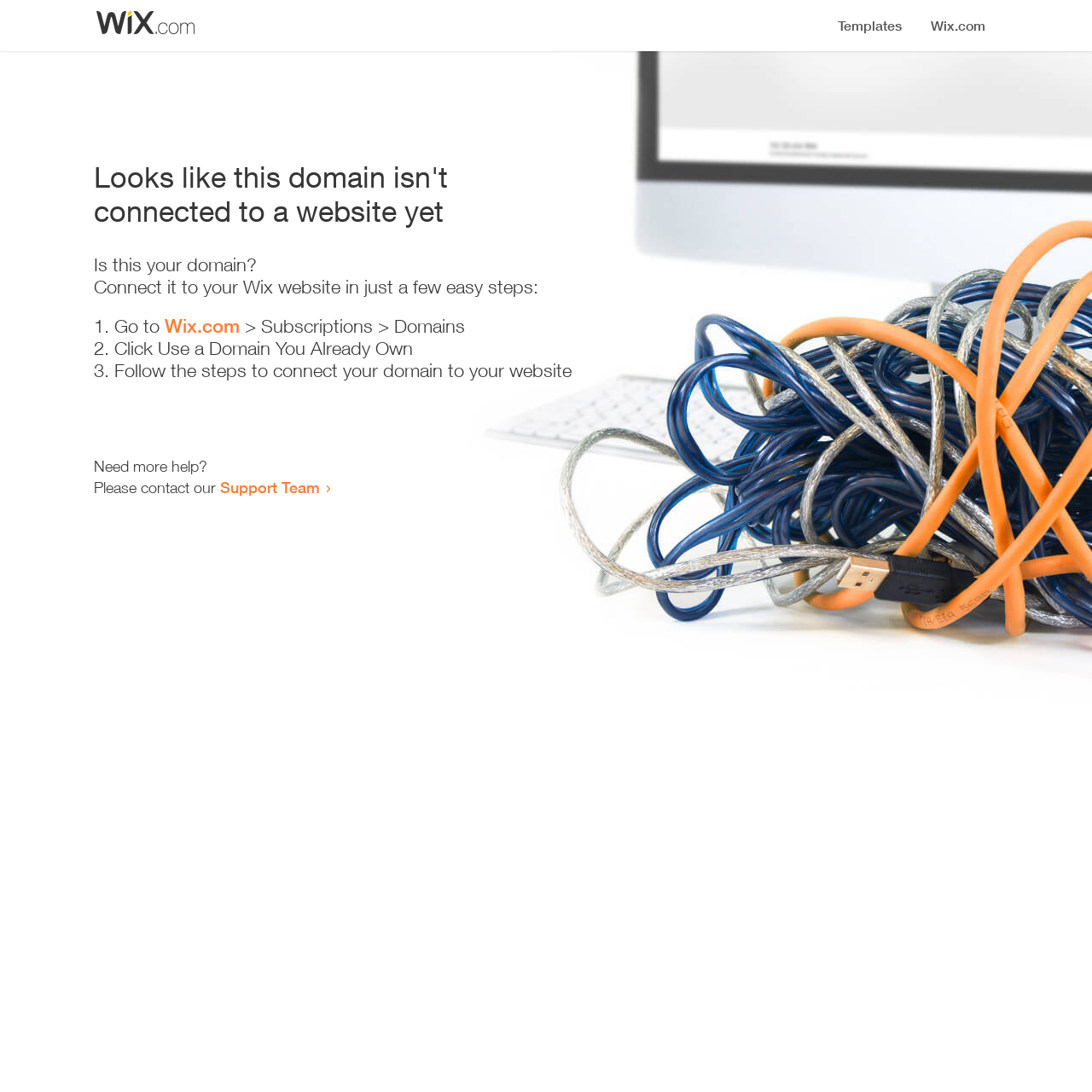What is the first step to connect my domain?
Please provide a comprehensive answer based on the details in the screenshot.

The webpage provides a list of steps to connect the domain, and the first step is indicated by the list marker '1.' and the static text 'Go to' followed by a link to 'Wix.com', indicating that the first step is to go to Wix.com.